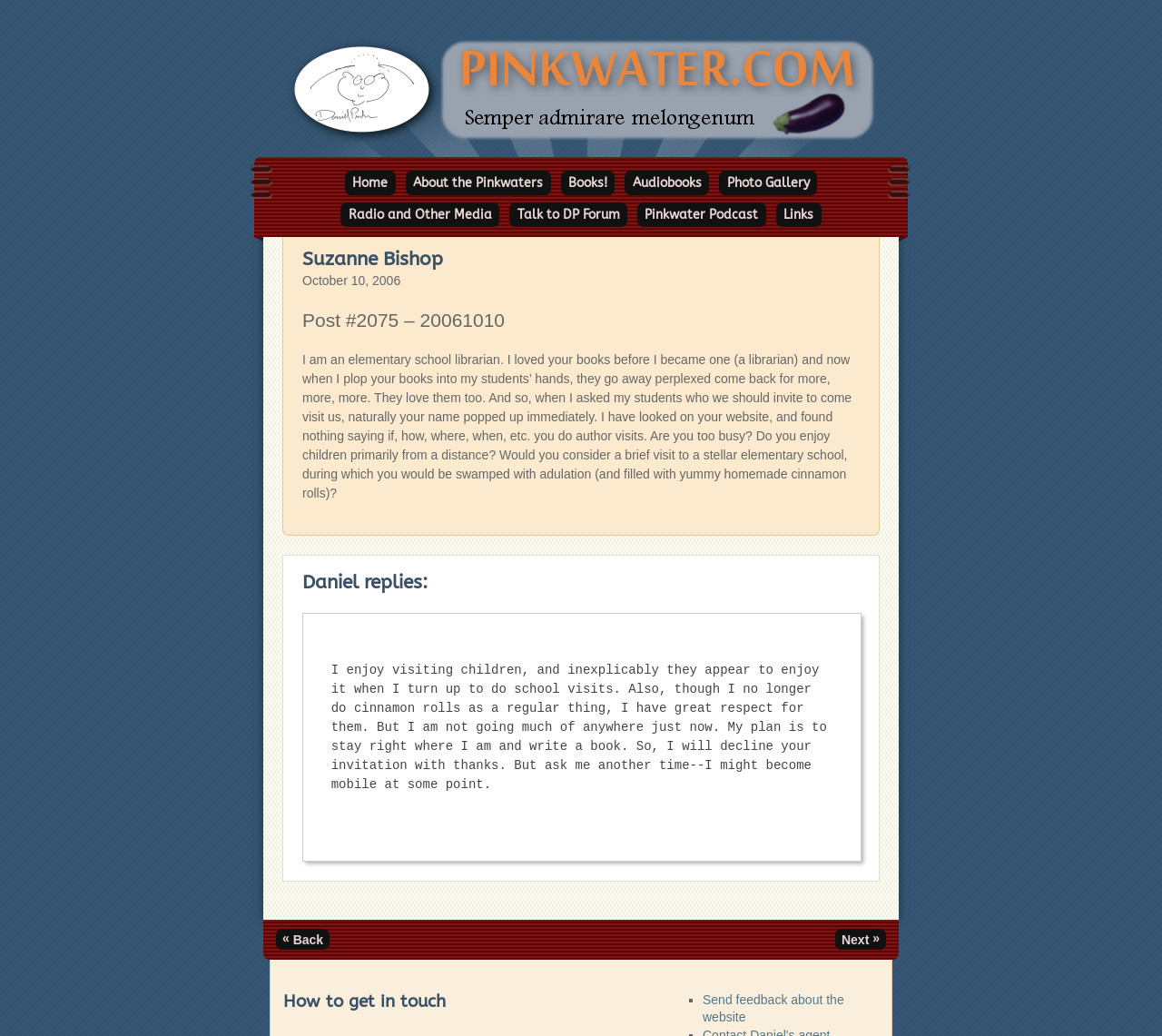Highlight the bounding box coordinates of the element that should be clicked to carry out the following instruction: "view photo gallery". The coordinates must be given as four float numbers ranging from 0 to 1, i.e., [left, top, right, bottom].

[0.619, 0.165, 0.703, 0.188]